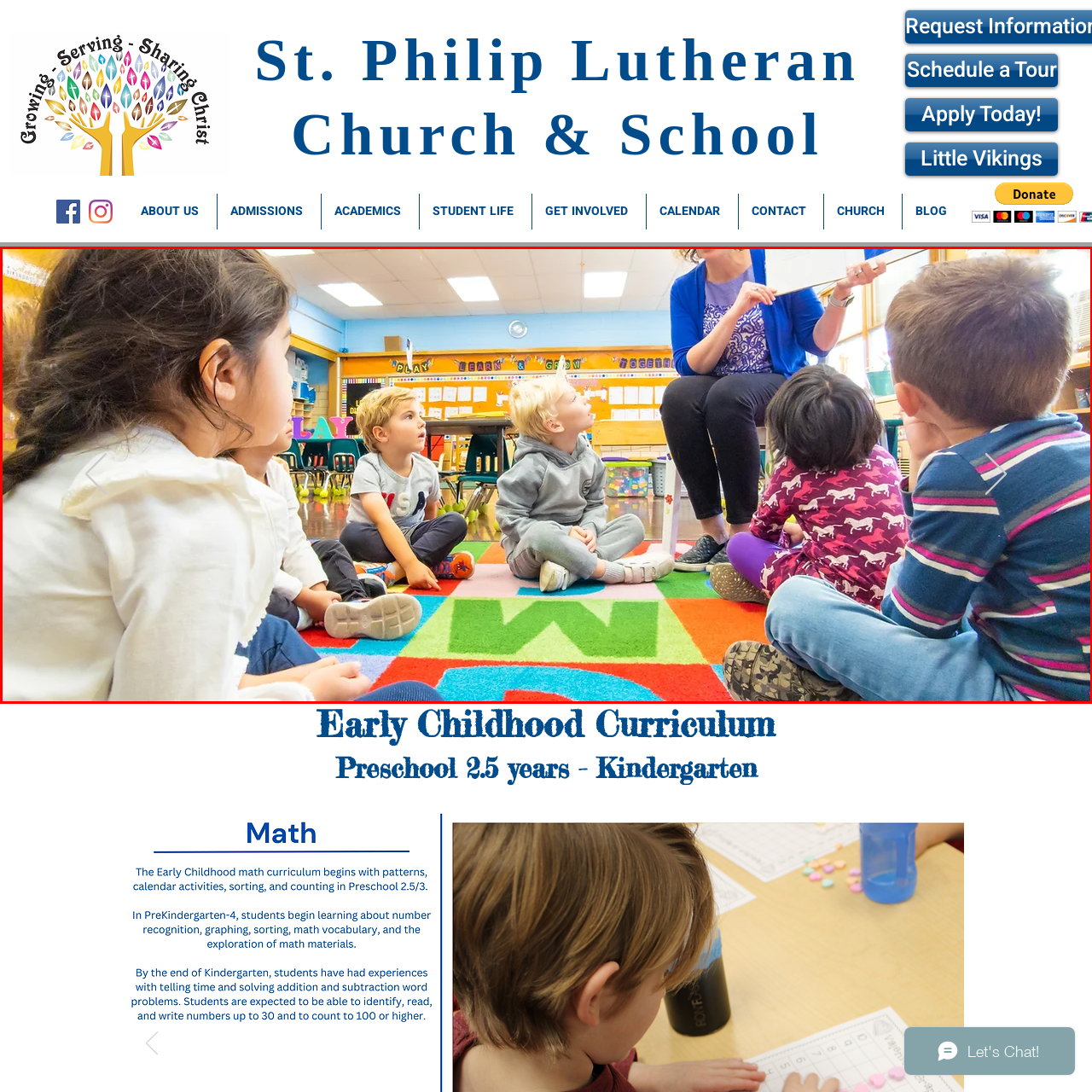Look at the region marked by the red box and describe it extensively.

In a vibrant preschool classroom setting, a teacher engages a group of attentive young children seated in a semi-circle on a colorful alphabet rug. The room is brightly lit, featuring pastel blue walls adorned with educational materials and a large clock. The teacher, wearing a blue cardigan and patterned top, holds a book while animatedly pointing at its pages, capturing the children's interest. Among the students, a boy with curly blonde hair, a girl in a pink dress with a horse pattern, and others display various expressions of curiosity and excitement. This scene beautifully illustrates early childhood education, highlighting the interactive and nurturing environment essential for young learners' development.